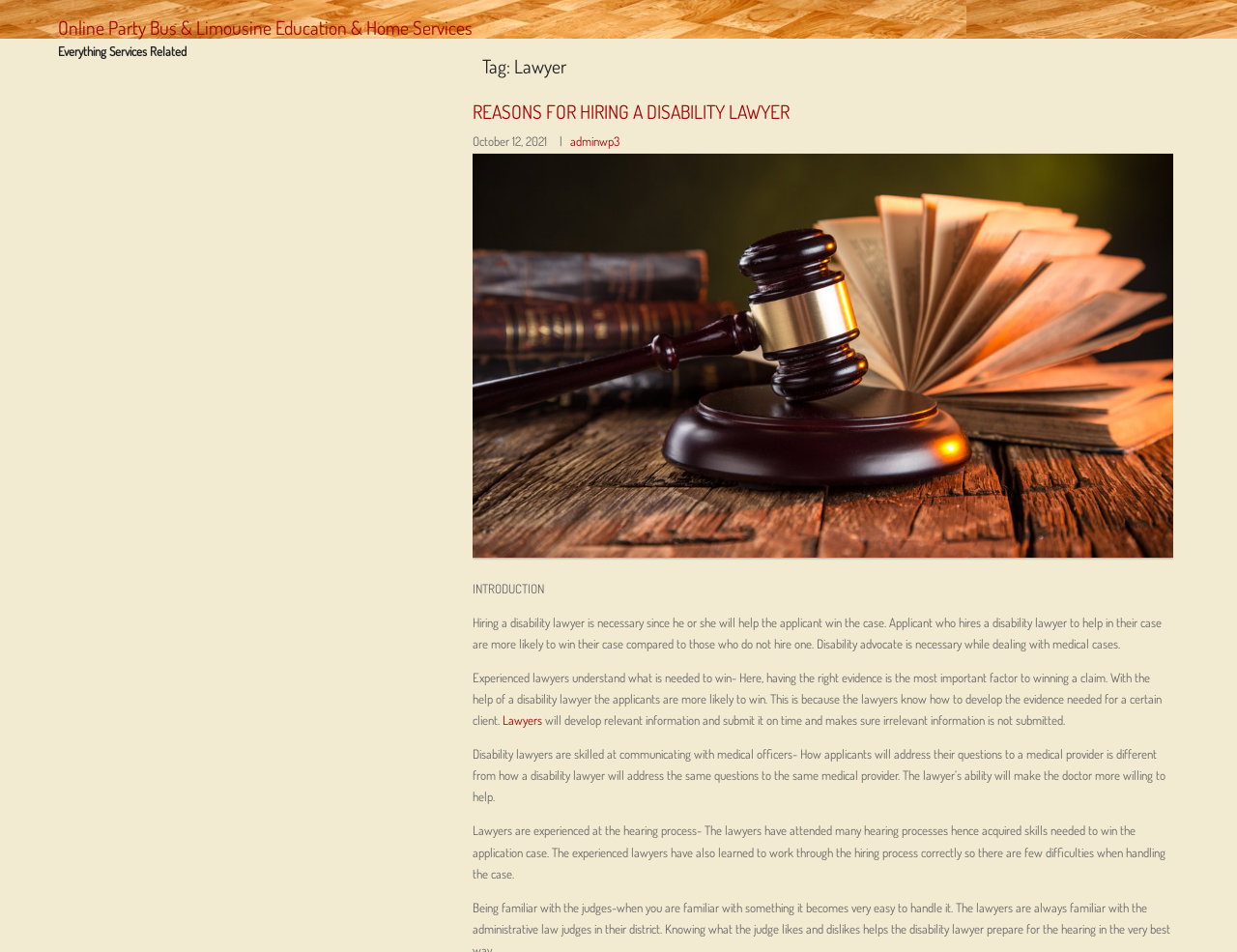Please provide a brief answer to the following inquiry using a single word or phrase:
What is the main topic of the webpage?

Disability lawyer